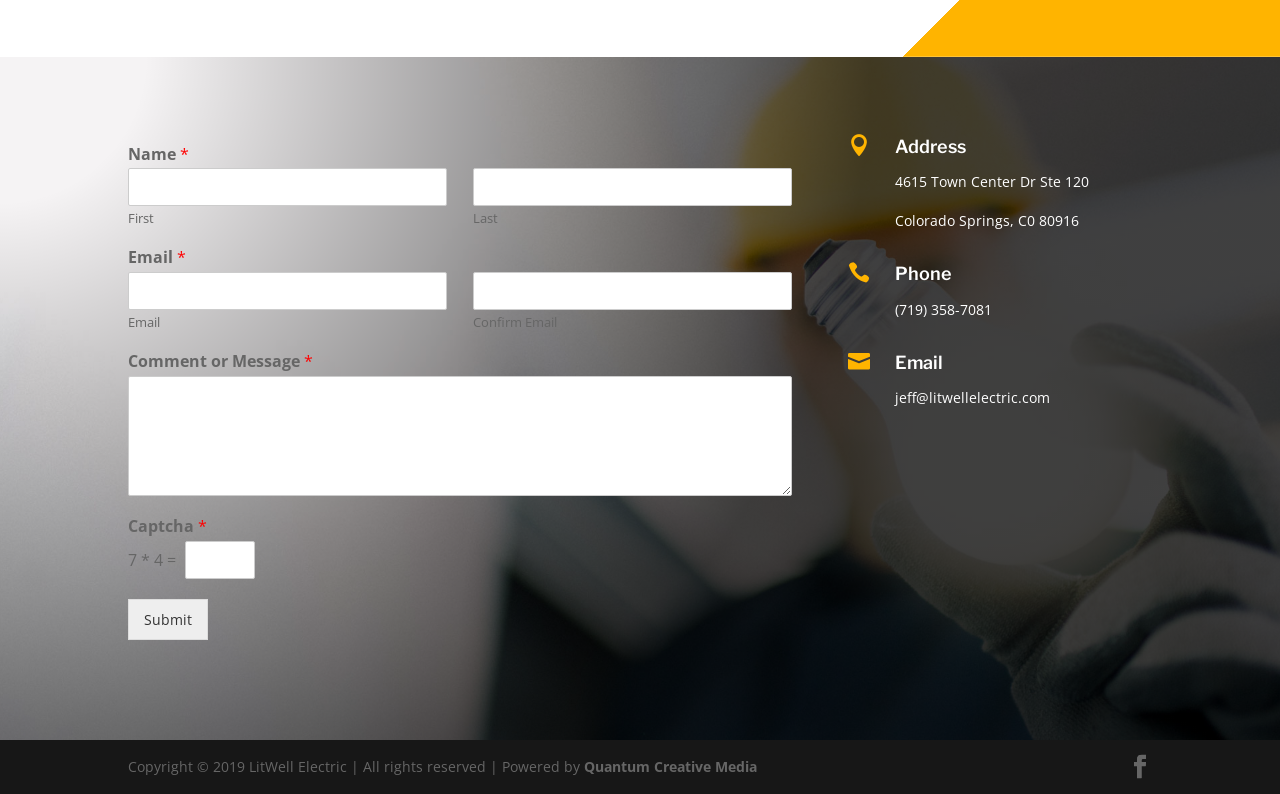Respond to the question below with a single word or phrase: What is the phone number?

(719) 358-7081